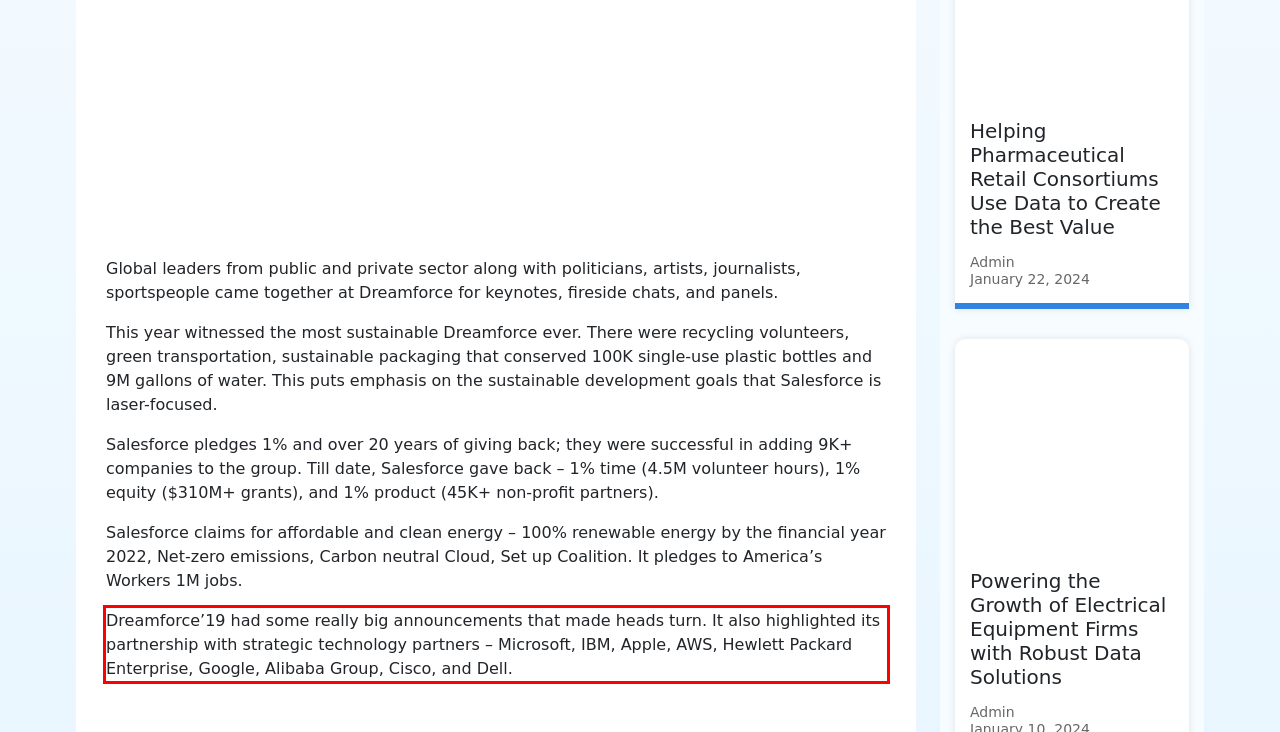Please use OCR to extract the text content from the red bounding box in the provided webpage screenshot.

Dreamforce’19 had some really big announcements that made heads turn. It also highlighted its partnership with strategic technology partners – Microsoft, IBM, Apple, AWS, Hewlett Packard Enterprise, Google, Alibaba Group, Cisco, and Dell.